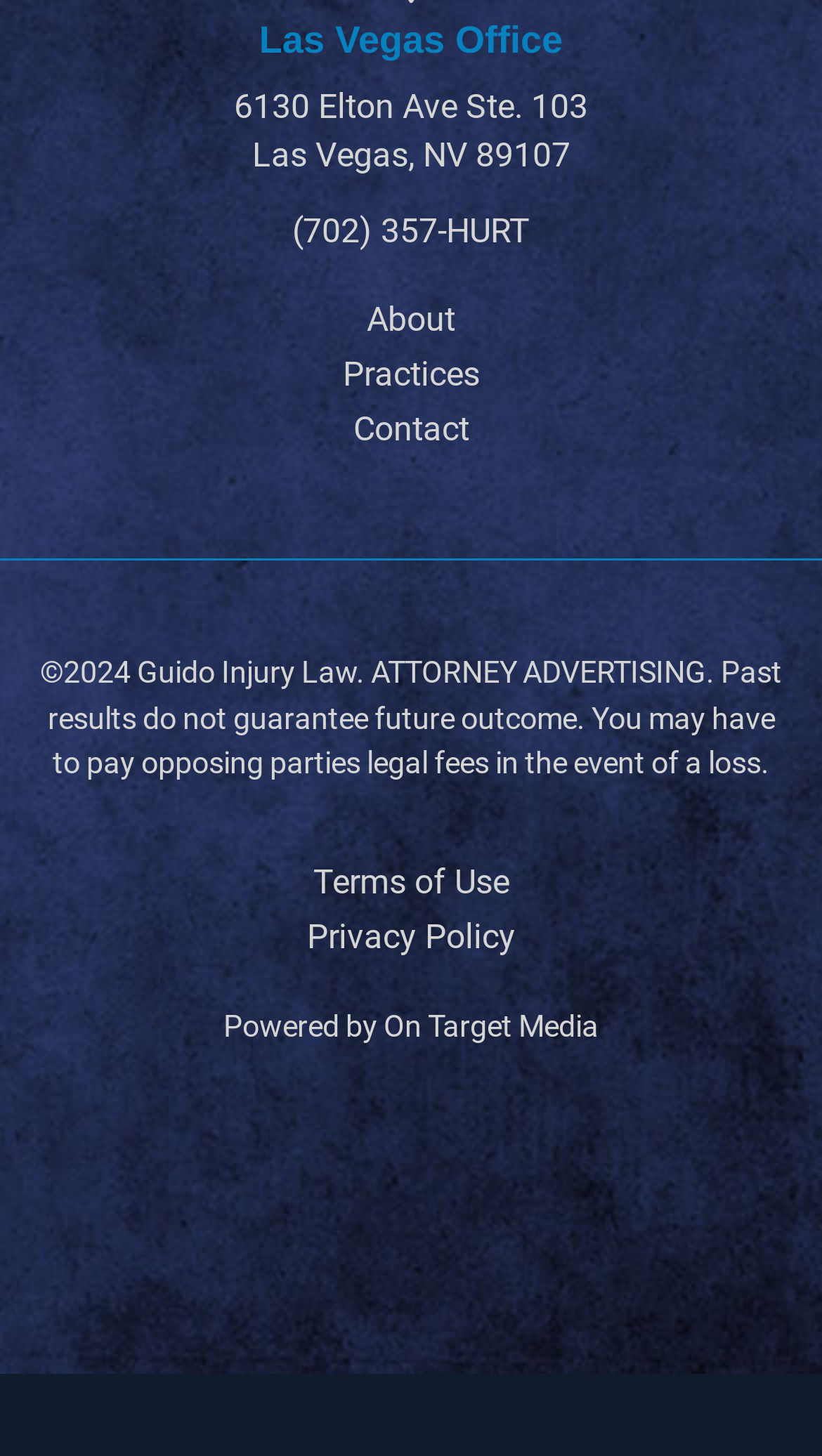Please answer the following question using a single word or phrase: 
What is the copyright year of the website?

2024